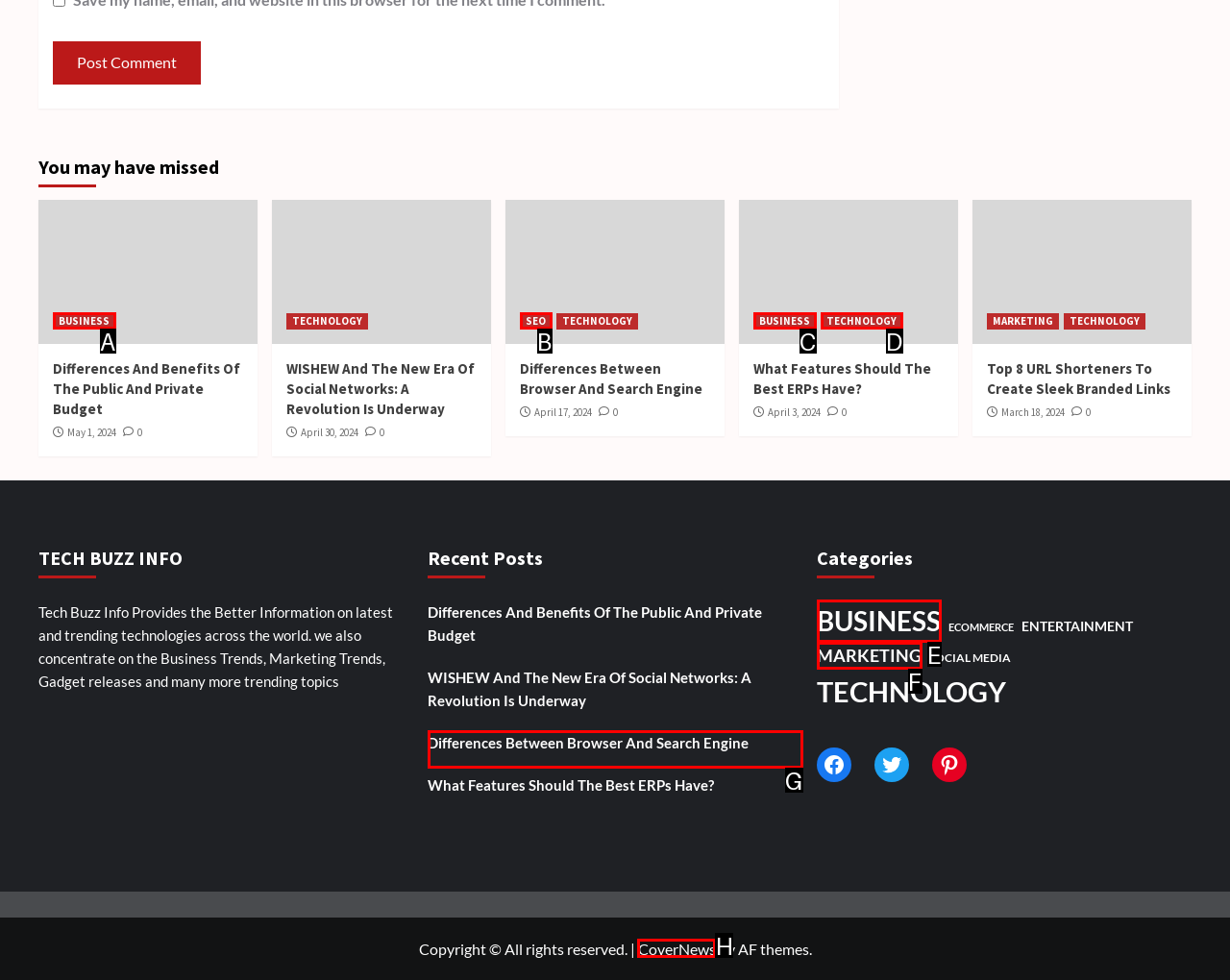Identify the UI element that best fits the description: CoverNews
Respond with the letter representing the correct option.

H